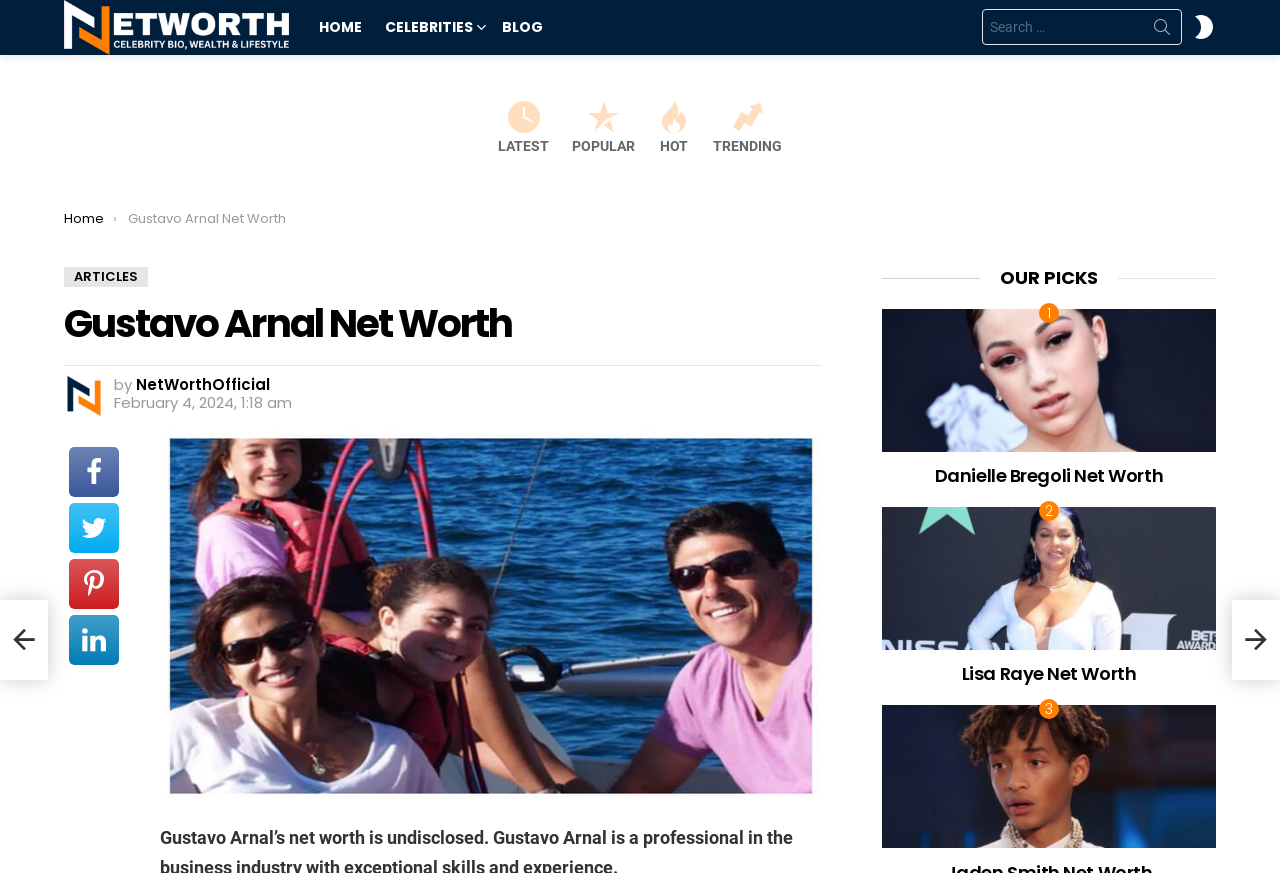Identify the coordinates of the bounding box for the element that must be clicked to accomplish the instruction: "Search for something".

None